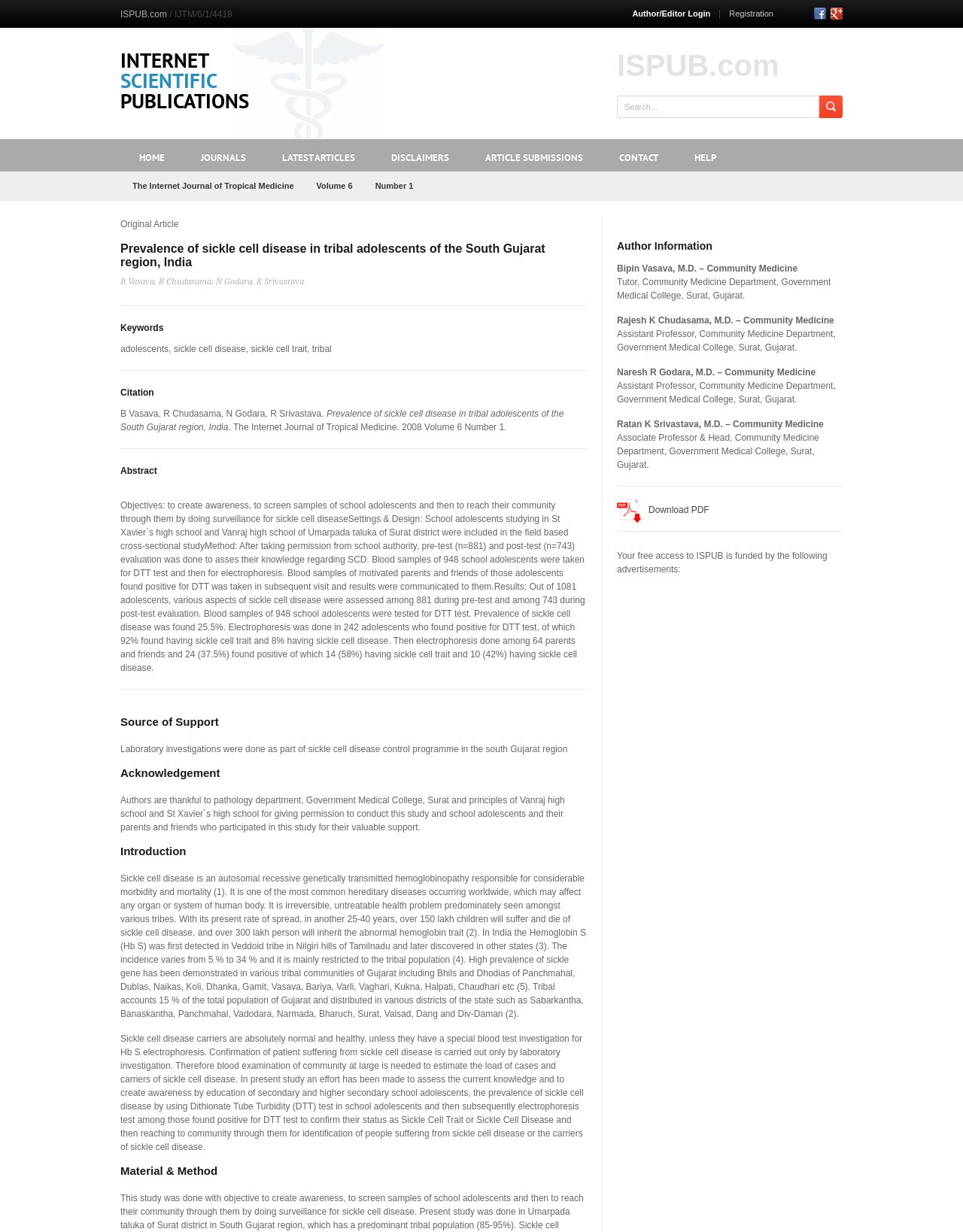Please indicate the bounding box coordinates of the element's region to be clicked to achieve the instruction: "Visit ISPUB homepage". Provide the coordinates as four float numbers between 0 and 1, i.e., [left, top, right, bottom].

[0.125, 0.007, 0.173, 0.016]